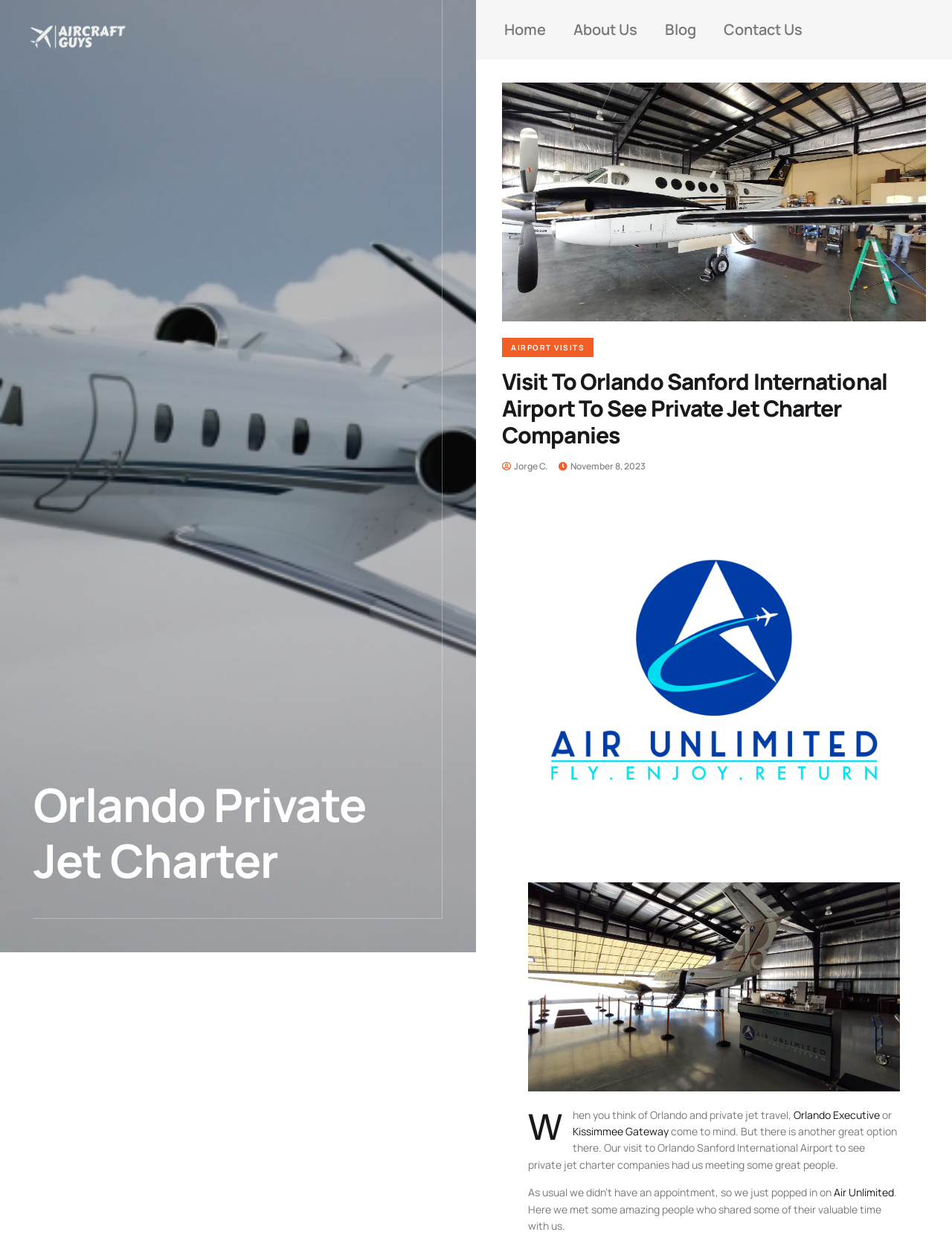Determine the bounding box coordinates for the HTML element described here: "Contact Us".

[0.76, 0.005, 0.862, 0.043]